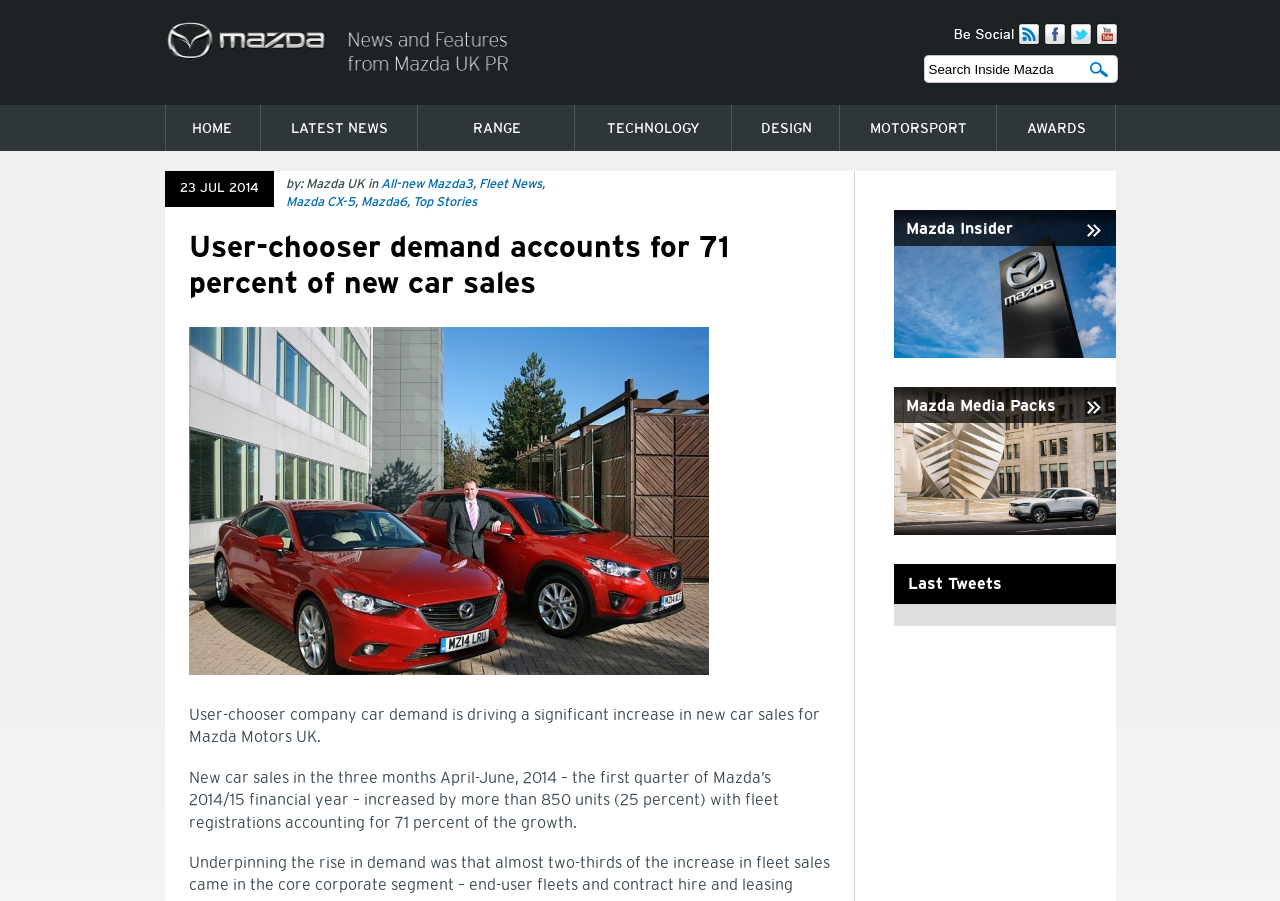Could you find the bounding box coordinates of the clickable area to complete this instruction: "Follow Mazda UK on Facebook"?

[0.812, 0.036, 0.832, 0.053]